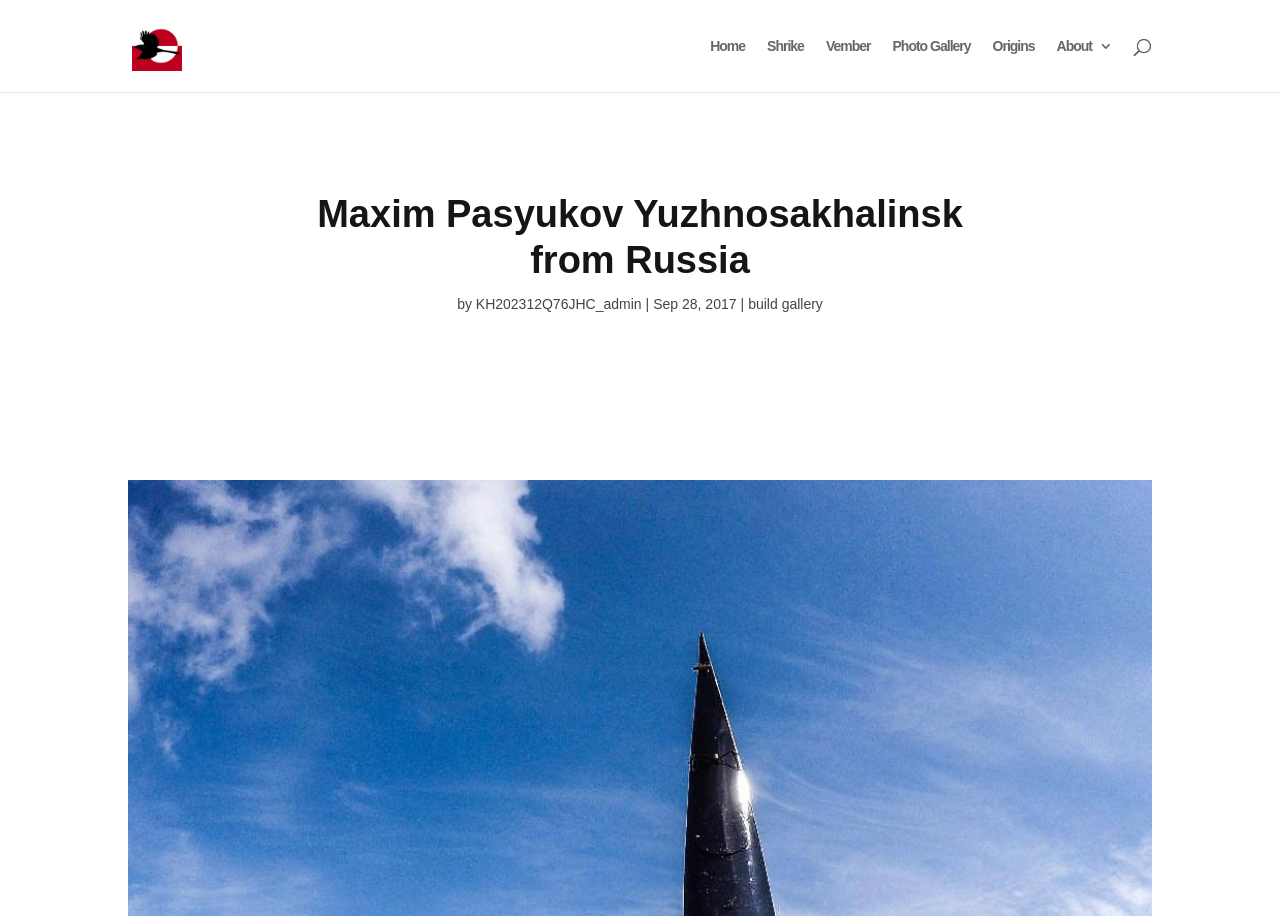Please find the bounding box coordinates of the element that must be clicked to perform the given instruction: "learn about origins". The coordinates should be four float numbers from 0 to 1, i.e., [left, top, right, bottom].

[0.775, 0.043, 0.808, 0.1]